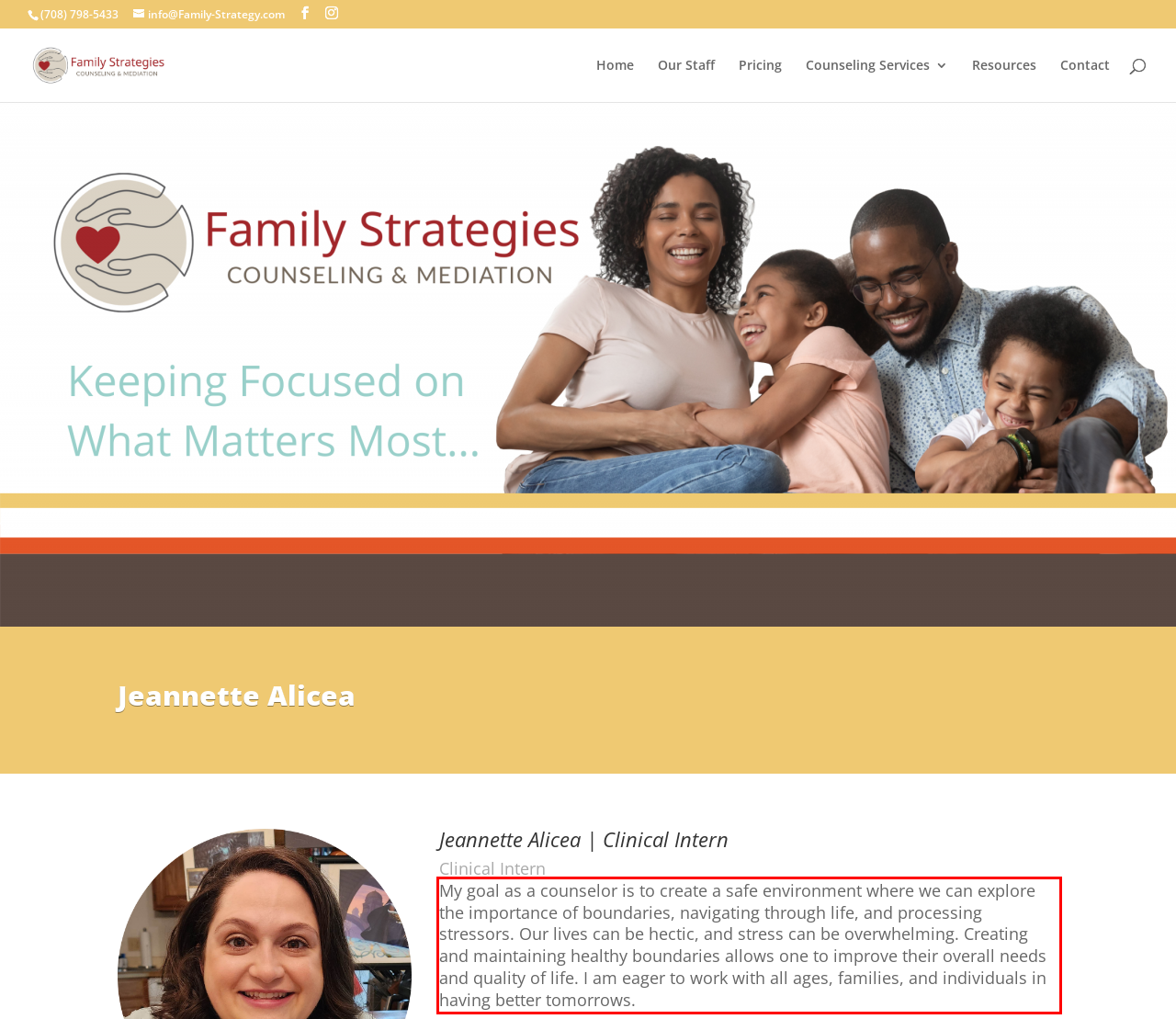You are given a webpage screenshot with a red bounding box around a UI element. Extract and generate the text inside this red bounding box.

My goal as a counselor is to create a safe environment where we can explore the importance of boundaries, navigating through life, and processing stressors. Our lives can be hectic, and stress can be overwhelming. Creating and maintaining healthy boundaries allows one to improve their overall needs and quality of life. I am eager to work with all ages, families, and individuals in having better tomorrows.